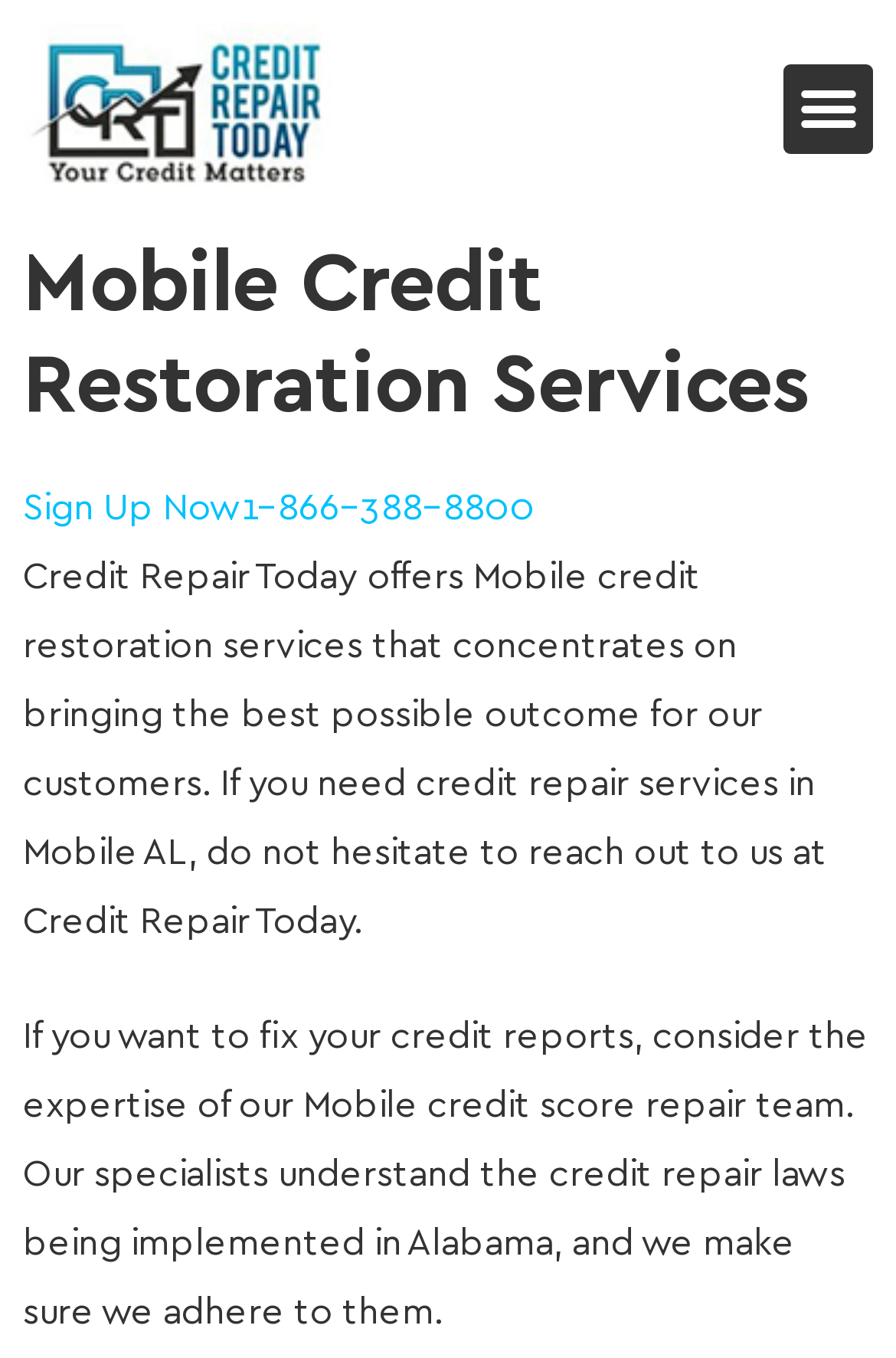Please extract the primary headline from the webpage.

Mobile Credit Restoration Services